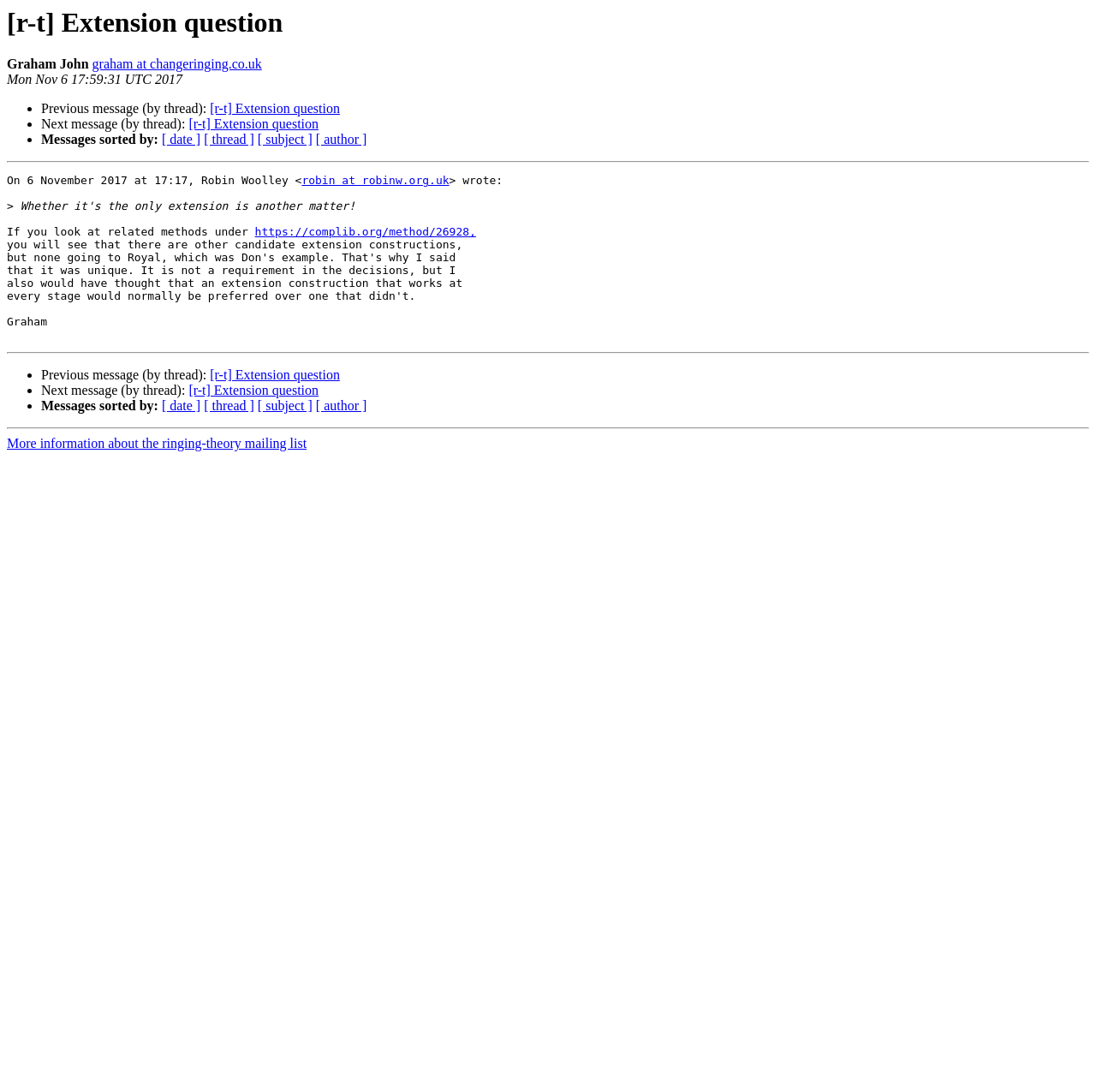Could you highlight the region that needs to be clicked to execute the instruction: "View previous message"?

[0.038, 0.093, 0.192, 0.106]